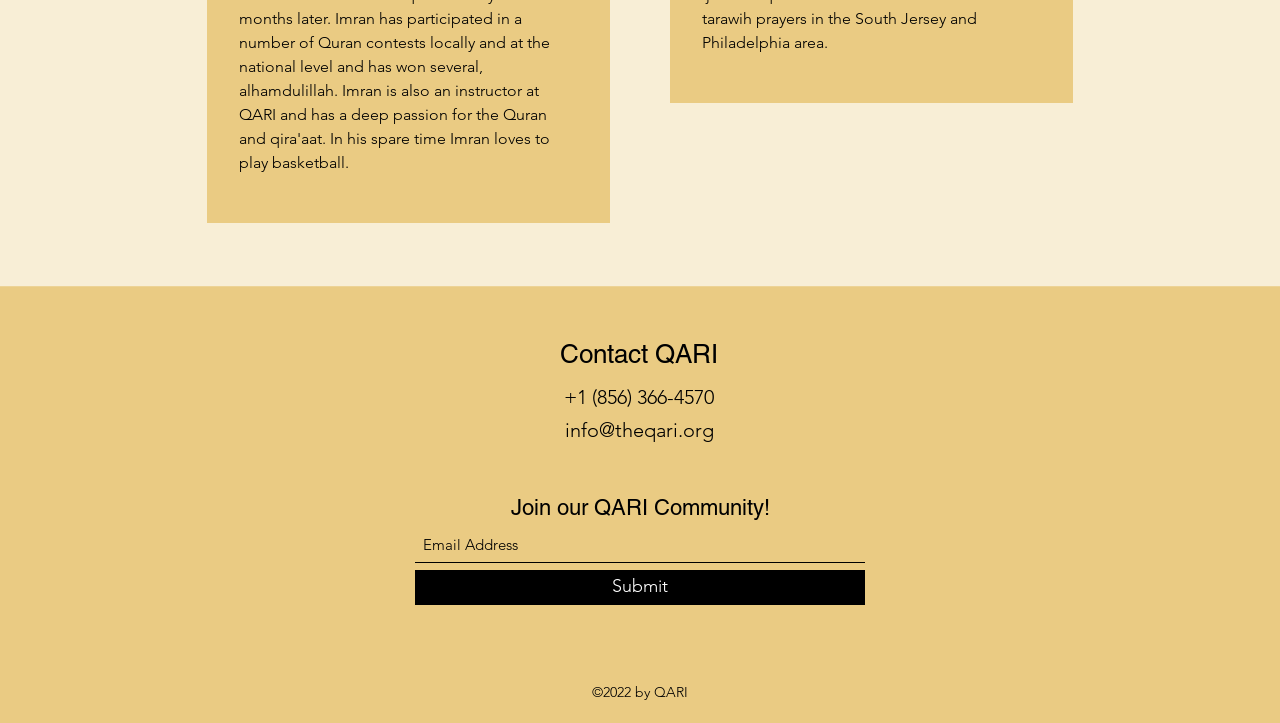Determine the bounding box coordinates for the HTML element described here: "aria-label="Email Address" name="email" placeholder="Email Address"".

[0.324, 0.73, 0.676, 0.779]